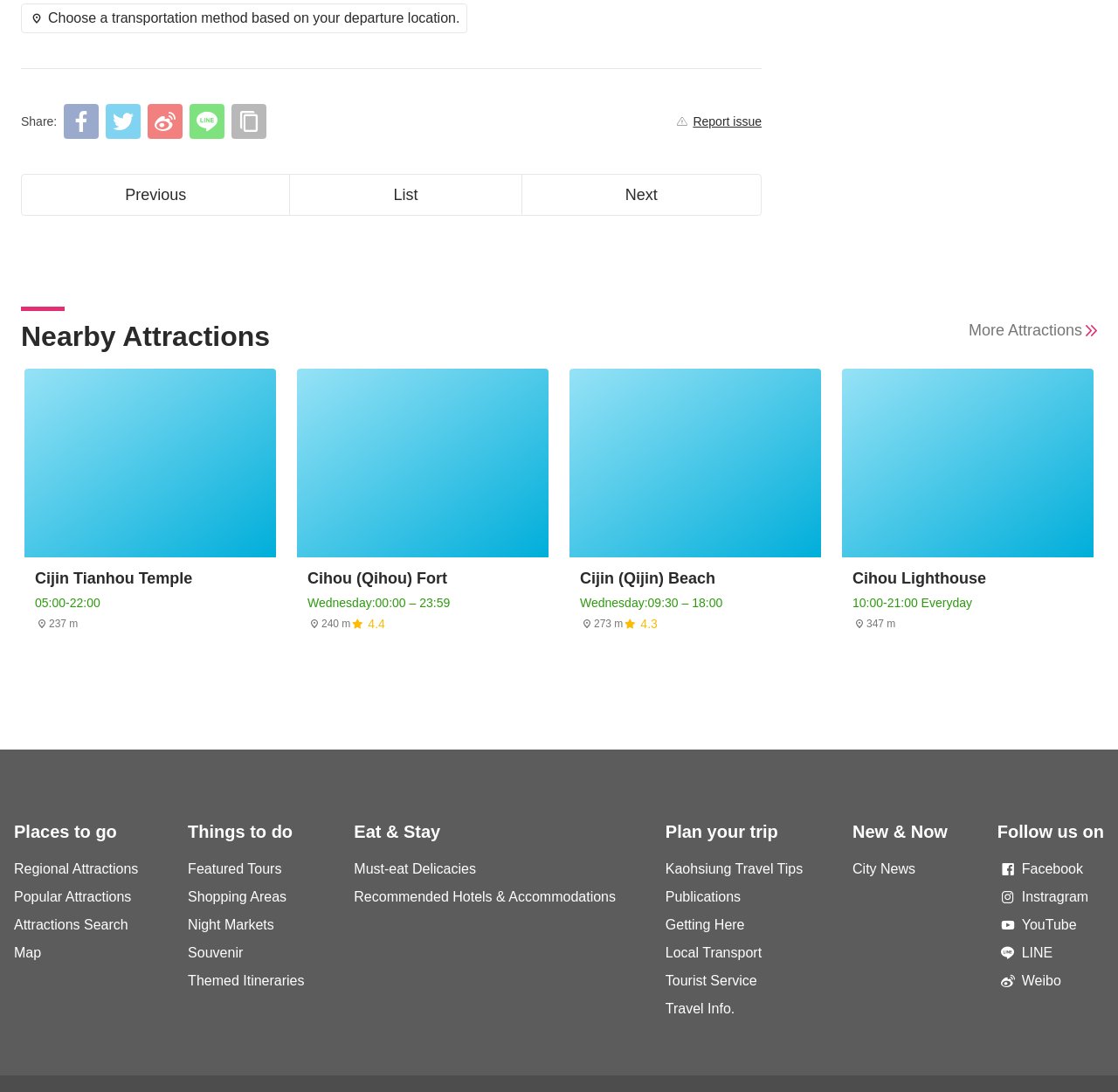Determine the bounding box coordinates for the area that should be clicked to carry out the following instruction: "Plan your trip with Kaohsiung Travel Tips".

[0.595, 0.789, 0.718, 0.802]